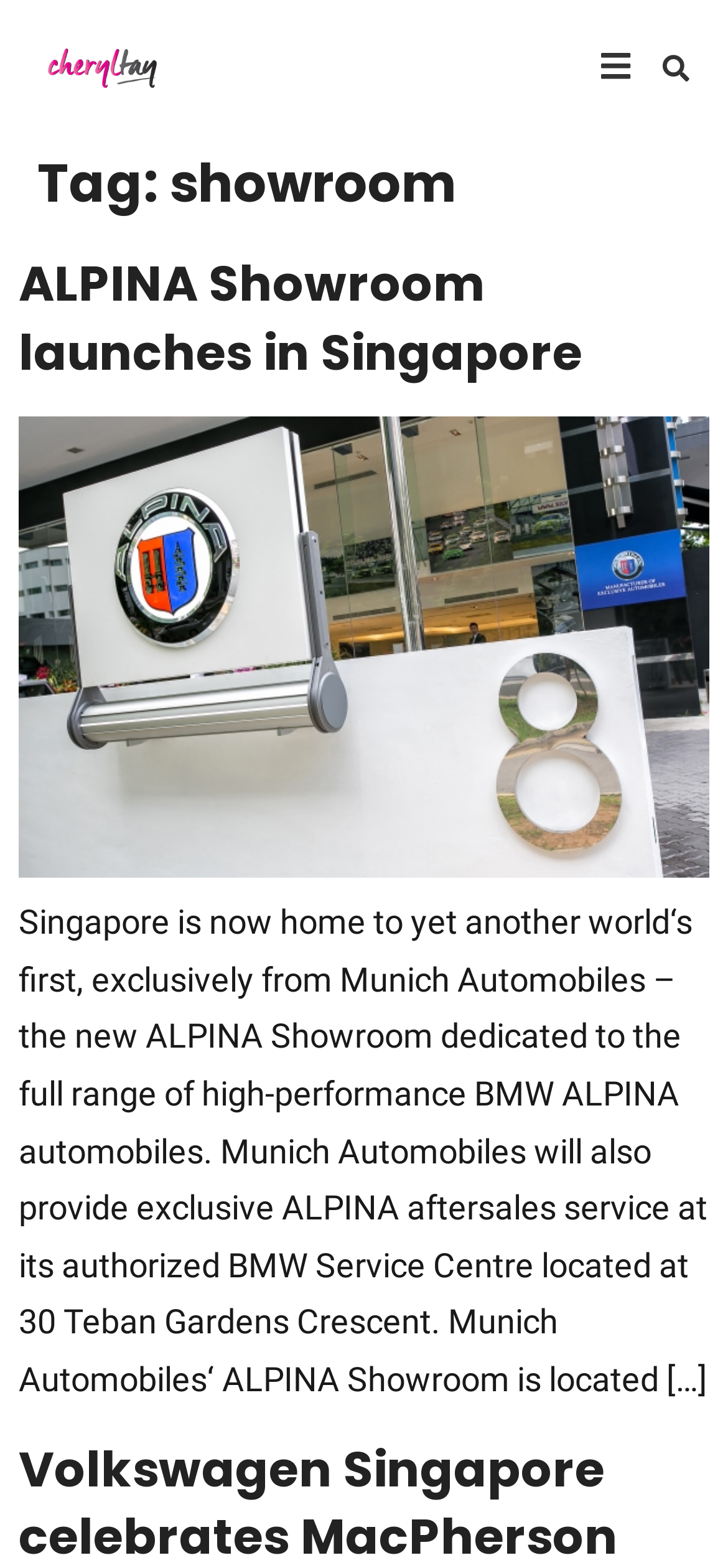What is the name of the showroom launched in Singapore? Based on the image, give a response in one word or a short phrase.

ALPINA Showroom